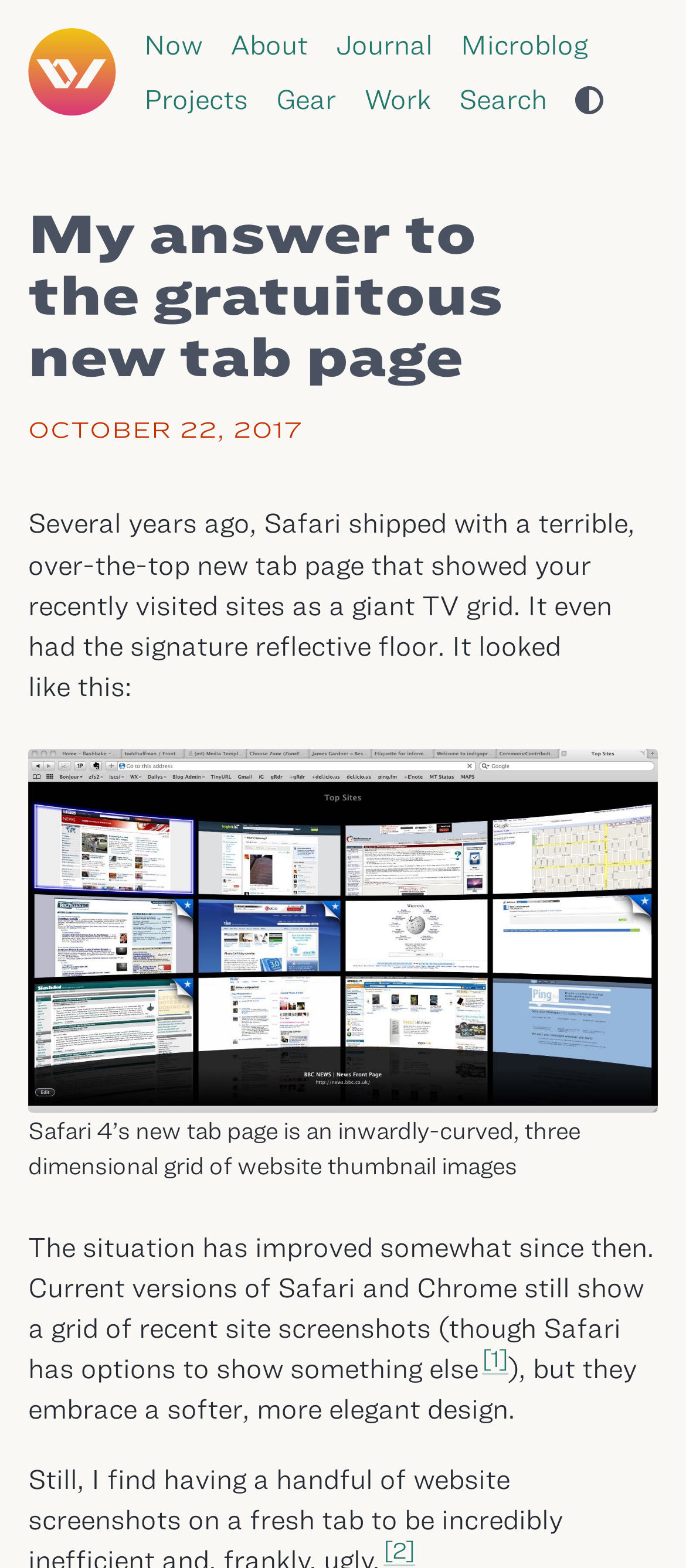Look at the image and answer the question in detail:
What is the theme toggle checkbox status?

I found the theme toggle checkbox, which is located at the top right corner of the page. The checkbox is currently unchecked.